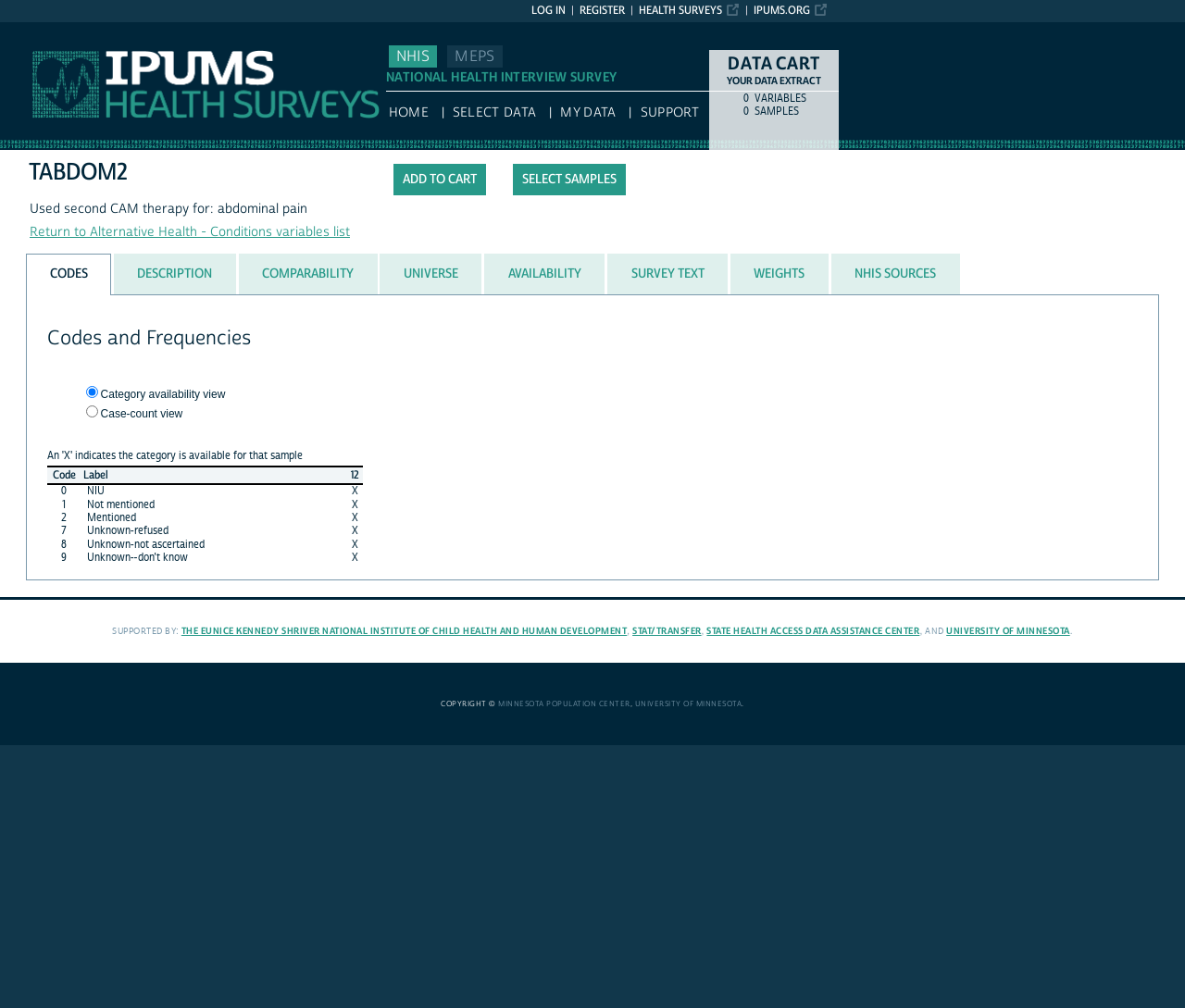Answer the question with a single word or phrase: 
What is the purpose of the 'Add to cart' button?

To add data to cart